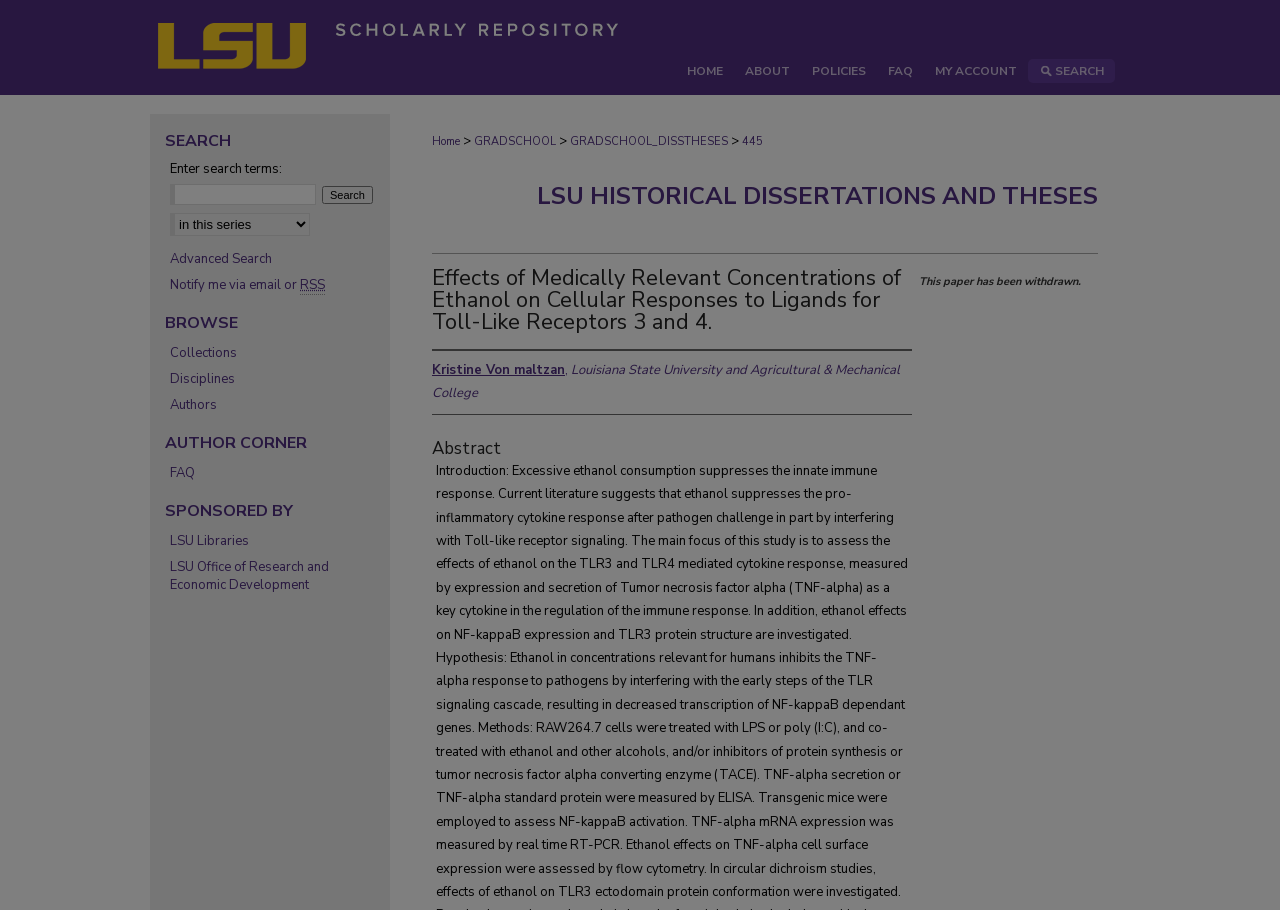Identify the bounding box coordinates of the clickable region required to complete the instruction: "View advanced search options". The coordinates should be given as four float numbers within the range of 0 and 1, i.e., [left, top, right, bottom].

[0.133, 0.274, 0.212, 0.294]